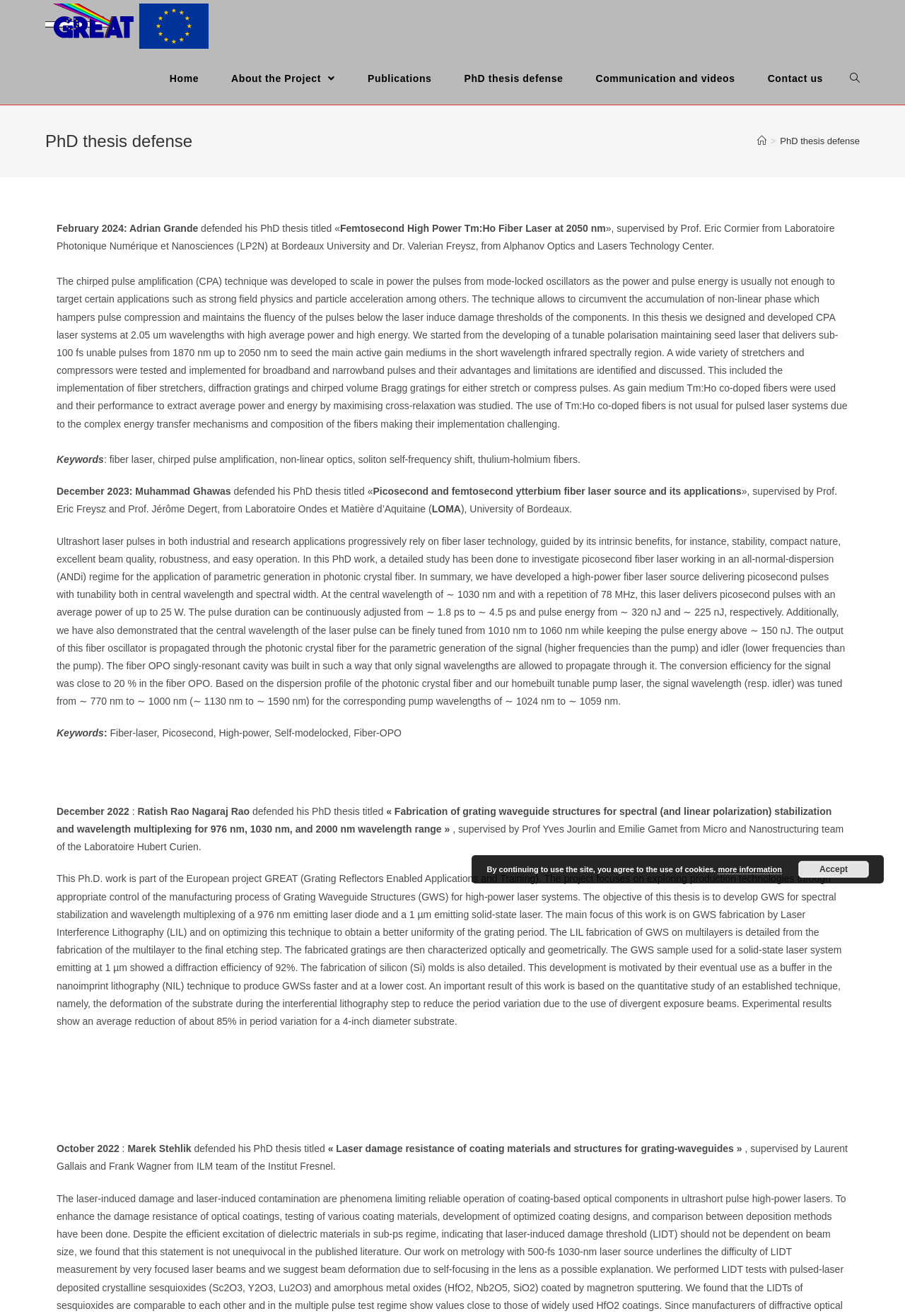Who supervised Muhammad Ghawas' PhD thesis?
Could you give a comprehensive explanation in response to this question?

I found the answer by reading the text content of the webpage, specifically the section that describes Muhammad Ghawas' PhD thesis defense. The text mentions that Muhammad Ghawas defended his PhD thesis titled 'Picosecond and femtosecond ytterbium fiber laser source and its applications' supervised by Prof. Eric Freysz and Prof. Jérôme Degert.